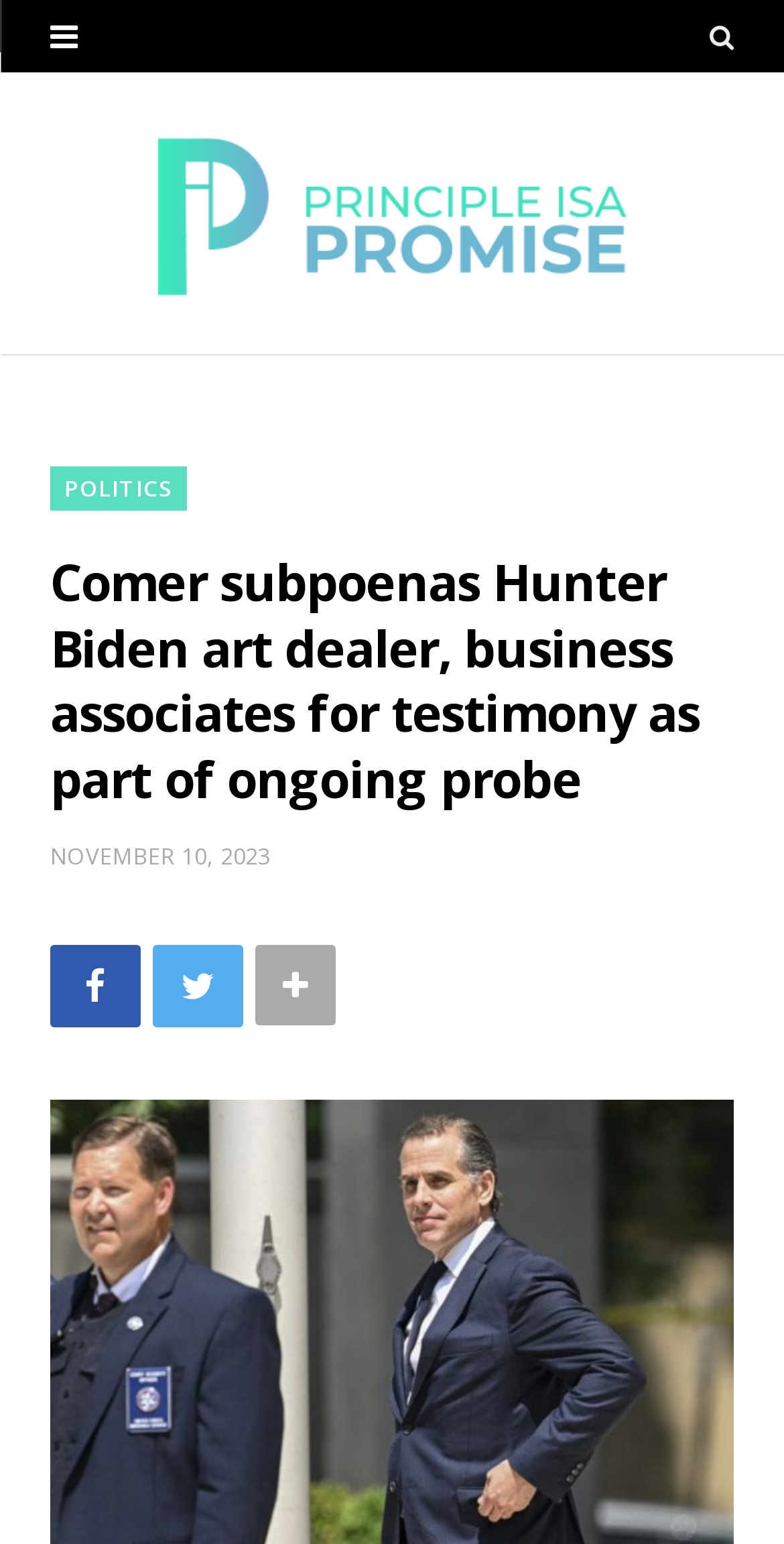Locate the bounding box of the UI element defined by this description: "title="Principle Isa Promise"". The coordinates should be given as four float numbers between 0 and 1, formatted as [left, top, right, bottom].

[0.186, 0.079, 0.814, 0.197]